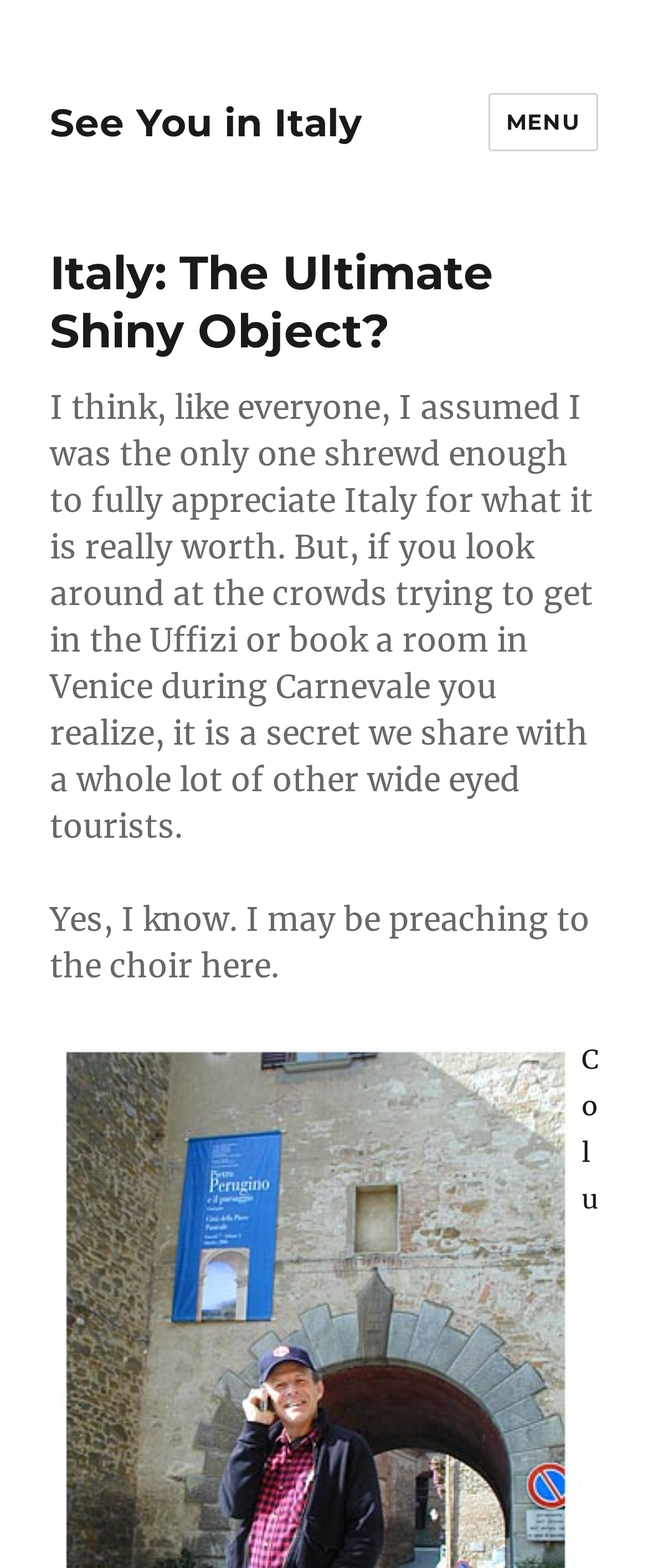Based on the element description Menu, identify the bounding box of the UI element in the given webpage screenshot. The coordinates should be in the format (top-left x, top-left y, bottom-right x, bottom-right y) and must be between 0 and 1.

[0.753, 0.059, 0.923, 0.096]